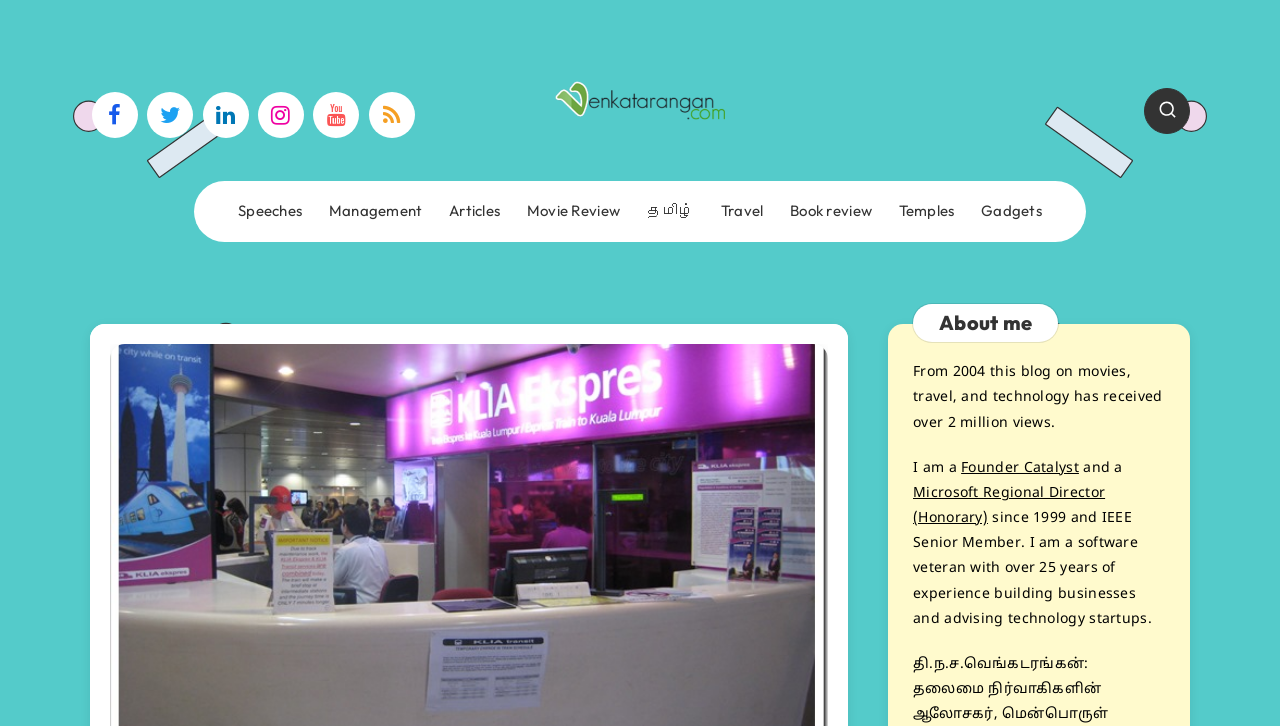Please provide a comprehensive response to the question based on the details in the image: How many views has the blog received since 2004?

I found this information in the 'About me' section, where it is mentioned that the blog has received over 2 million views since 2004.